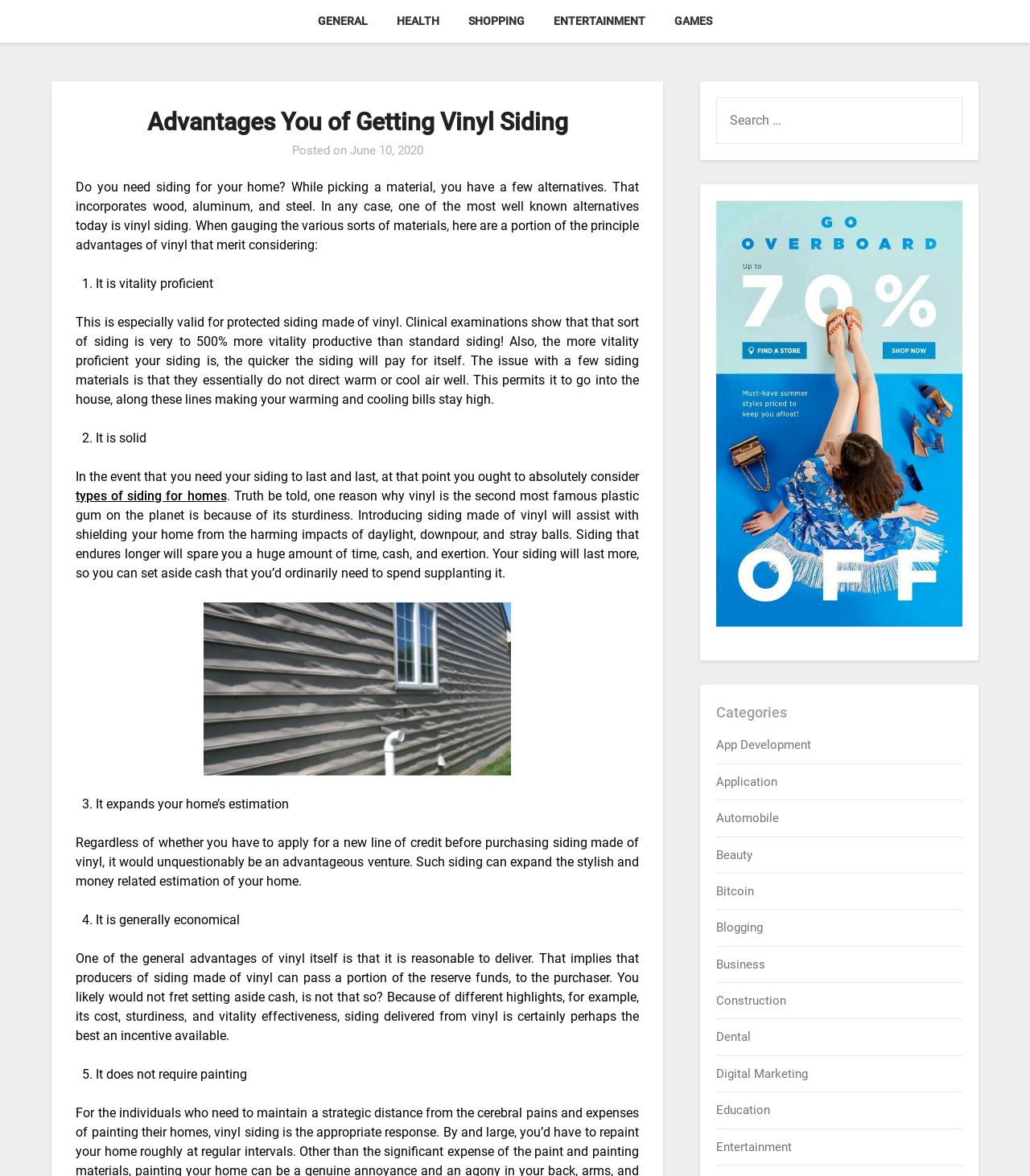What is the topic of the article?
Give a detailed response to the question by analyzing the screenshot.

I read the heading 'Advantages You of Getting Vinyl Siding' and the subsequent text, which suggests that the article is about the benefits of using vinyl siding for homes.